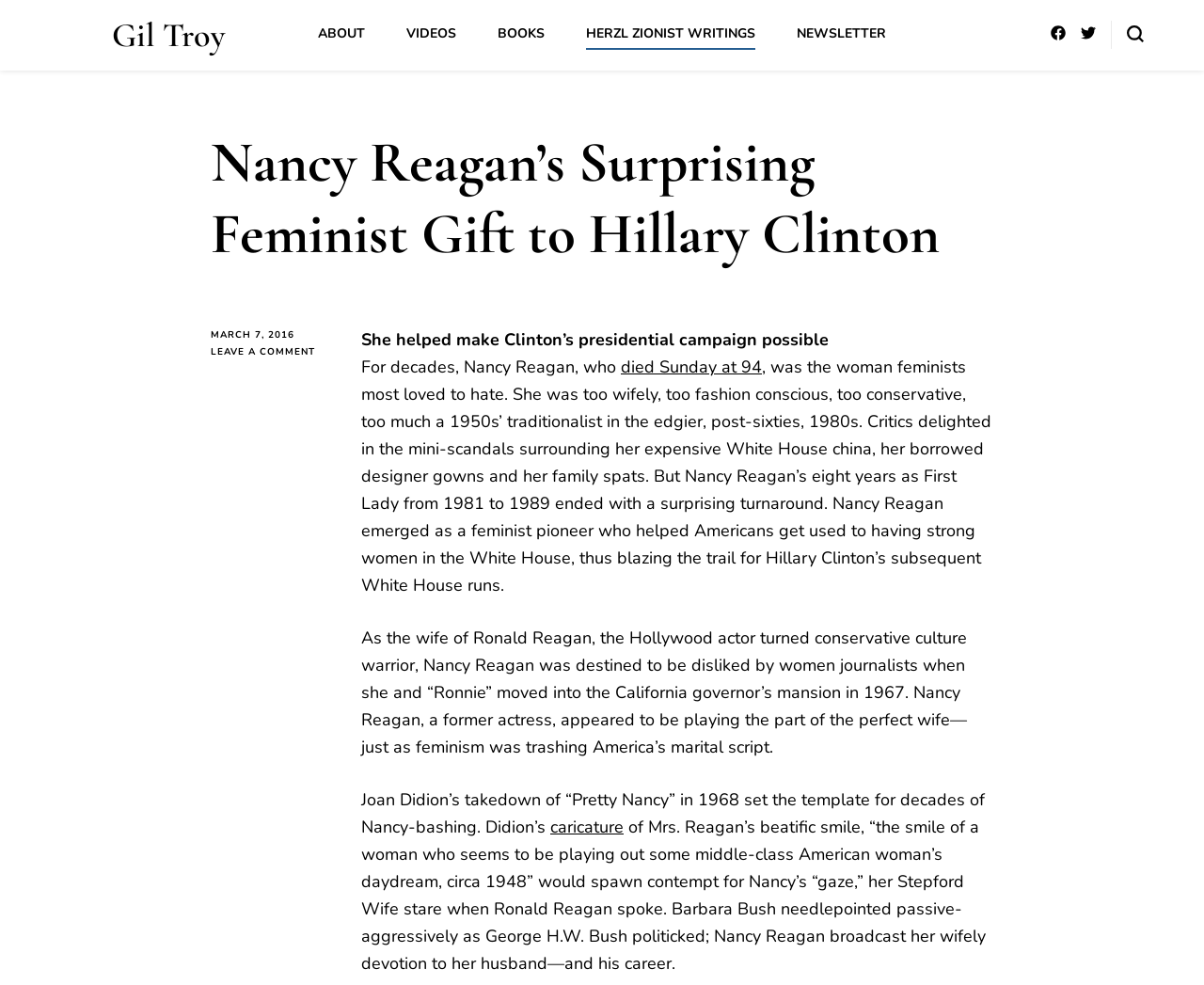What is the position of the search form toggle button?
Refer to the screenshot and respond with a concise word or phrase.

Top right